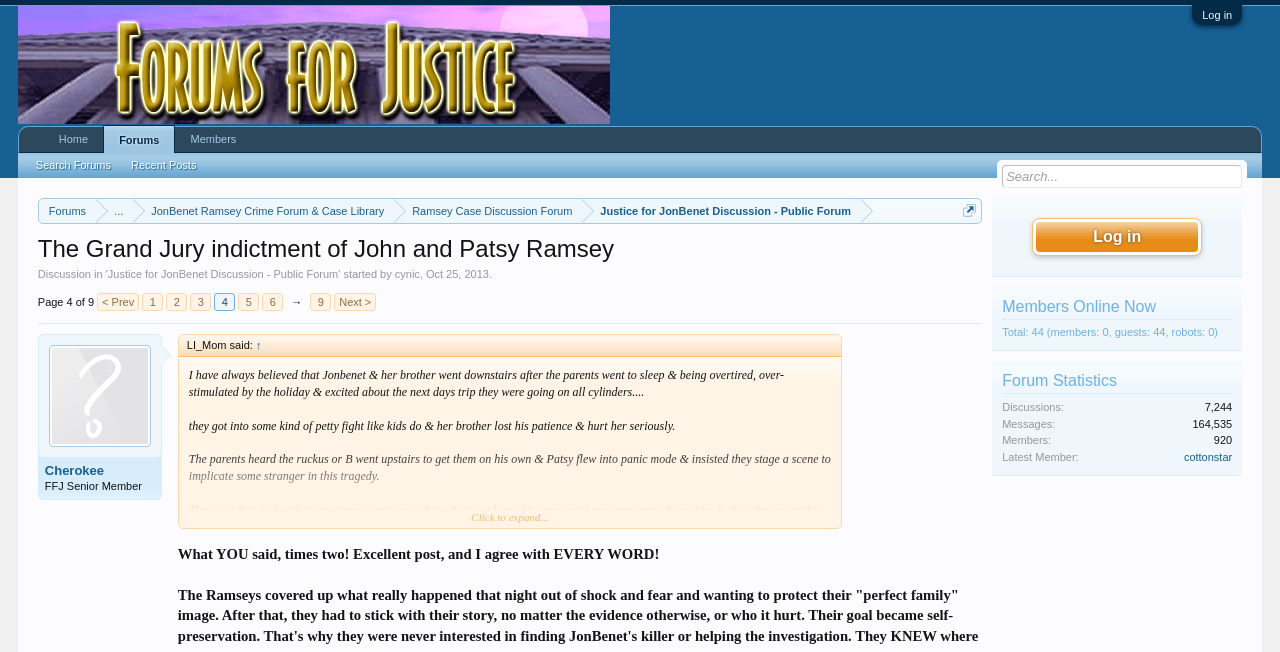Respond with a single word or phrase:
Who is the author of the post?

LI_Mom